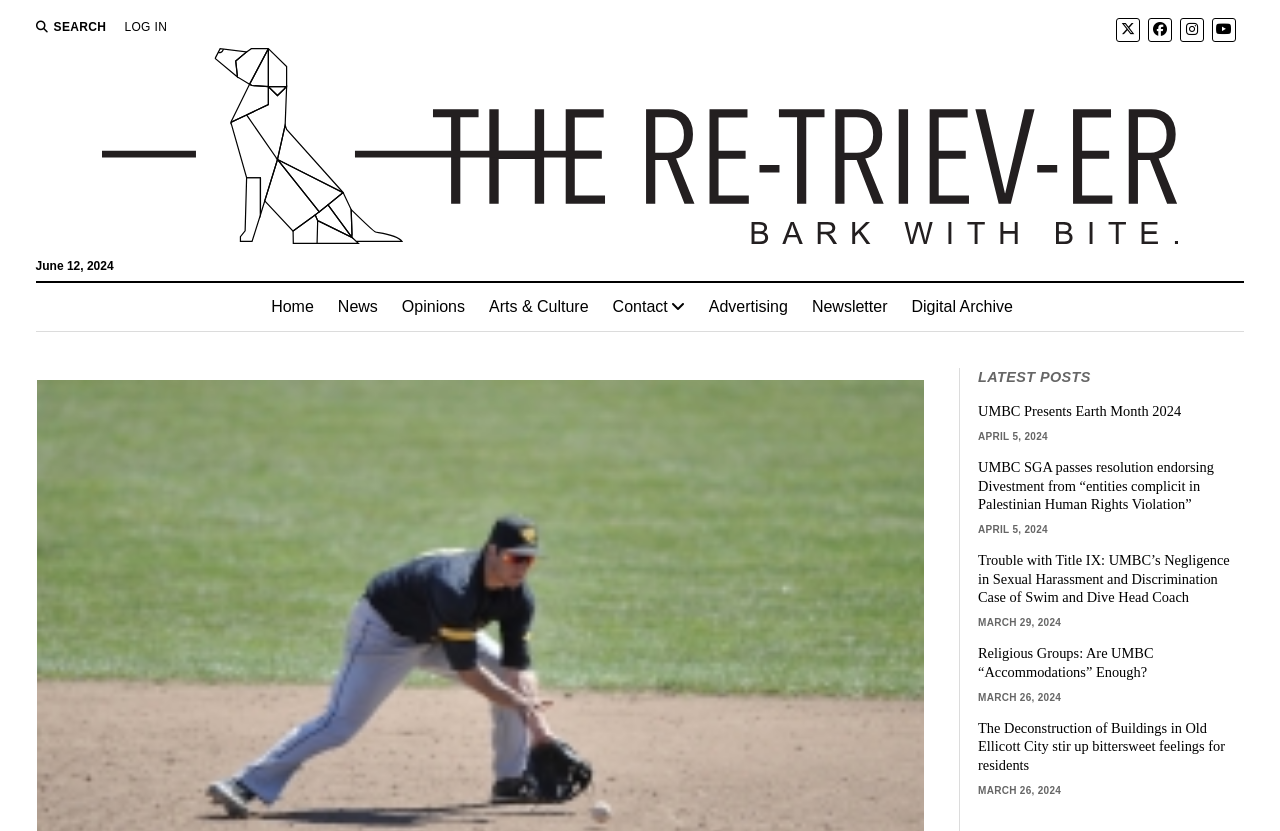Indicate the bounding box coordinates of the element that needs to be clicked to satisfy the following instruction: "Log in to the website". The coordinates should be four float numbers between 0 and 1, i.e., [left, top, right, bottom].

[0.097, 0.022, 0.131, 0.043]